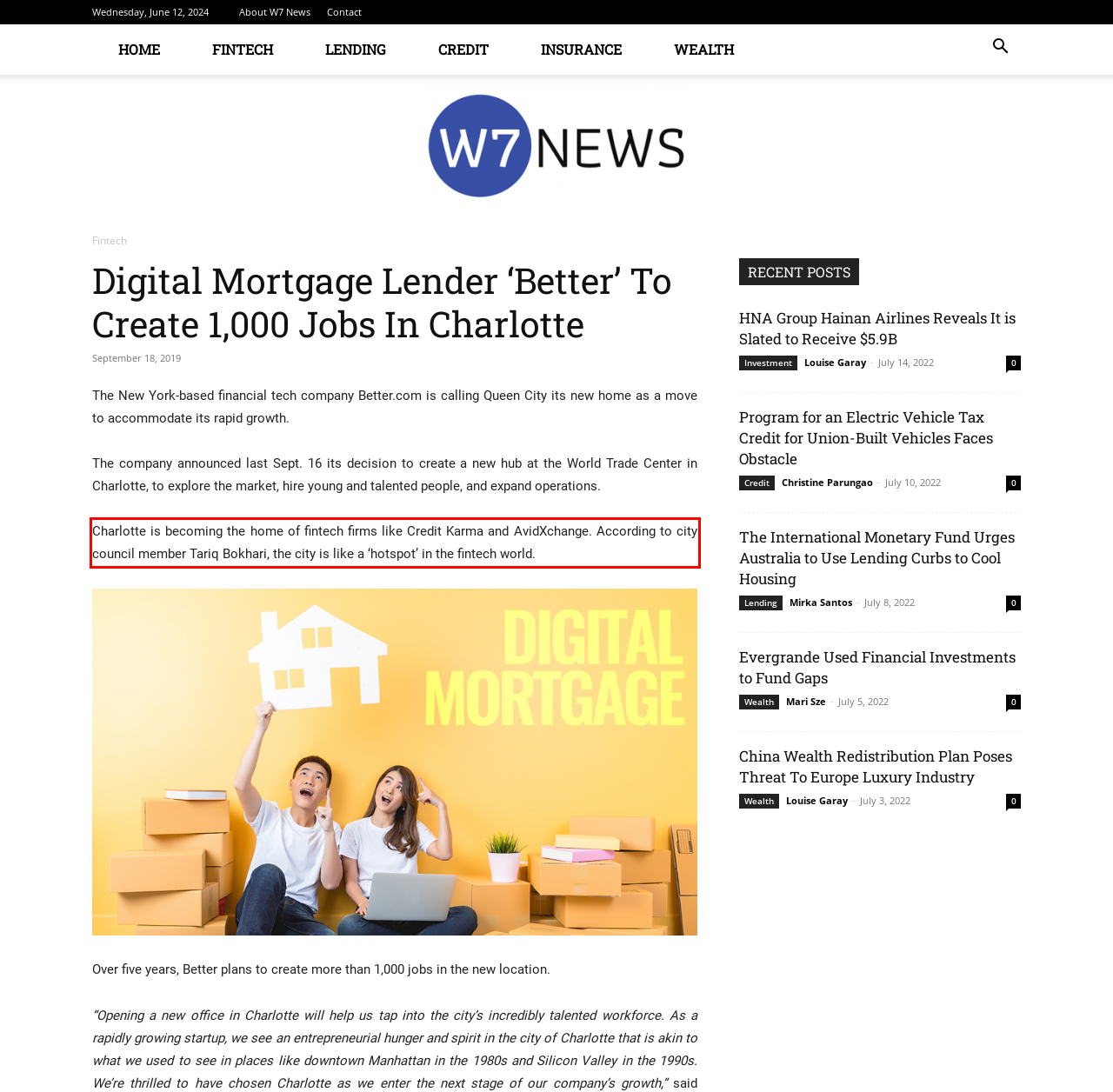Examine the webpage screenshot, find the red bounding box, and extract the text content within this marked area.

Charlotte is becoming the home of fintech firms like Credit Karma and AvidXchange. According to city council member Tariq Bokhari, the city is like a ‘hotspot’ in the fintech world.